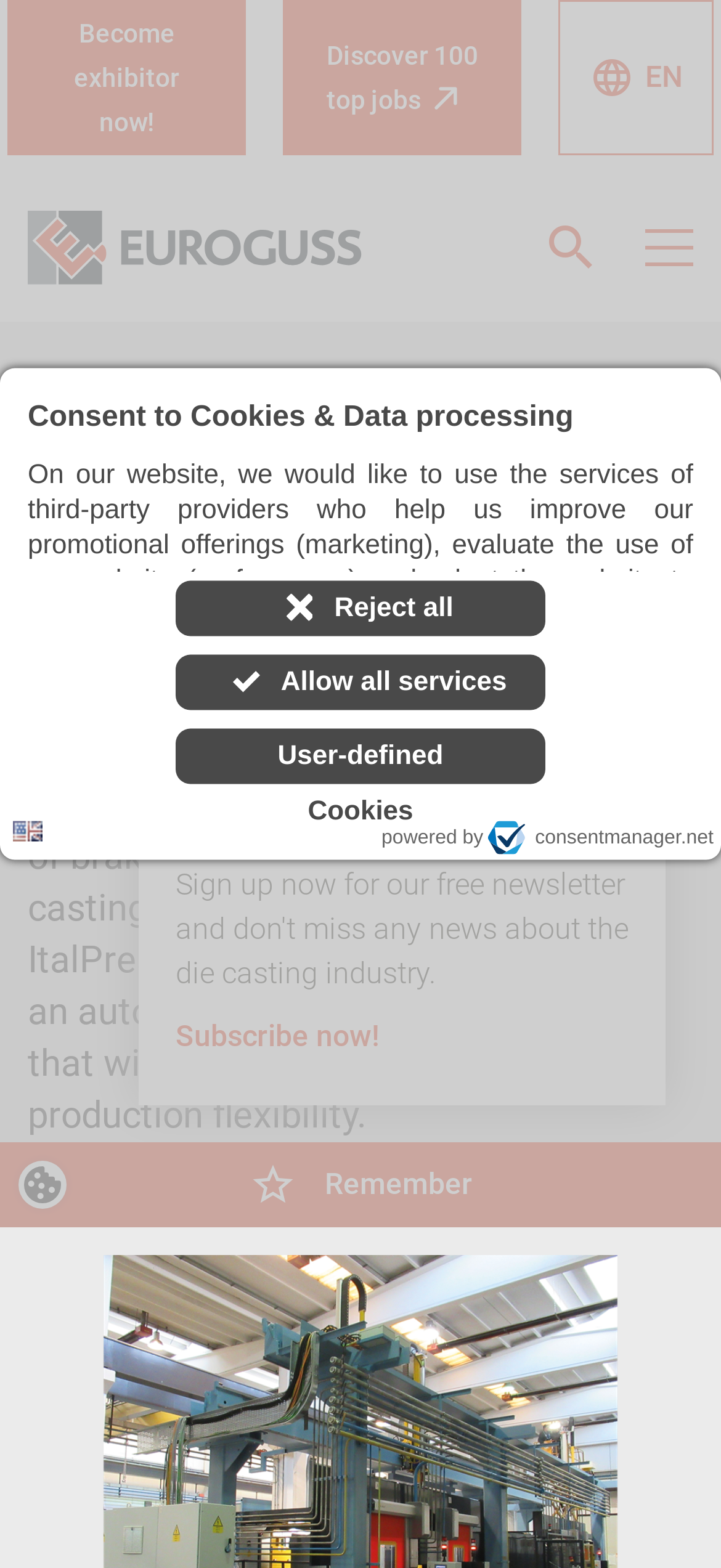Can you find and provide the main heading text of this webpage?

Automated casting designed for diverse requirements